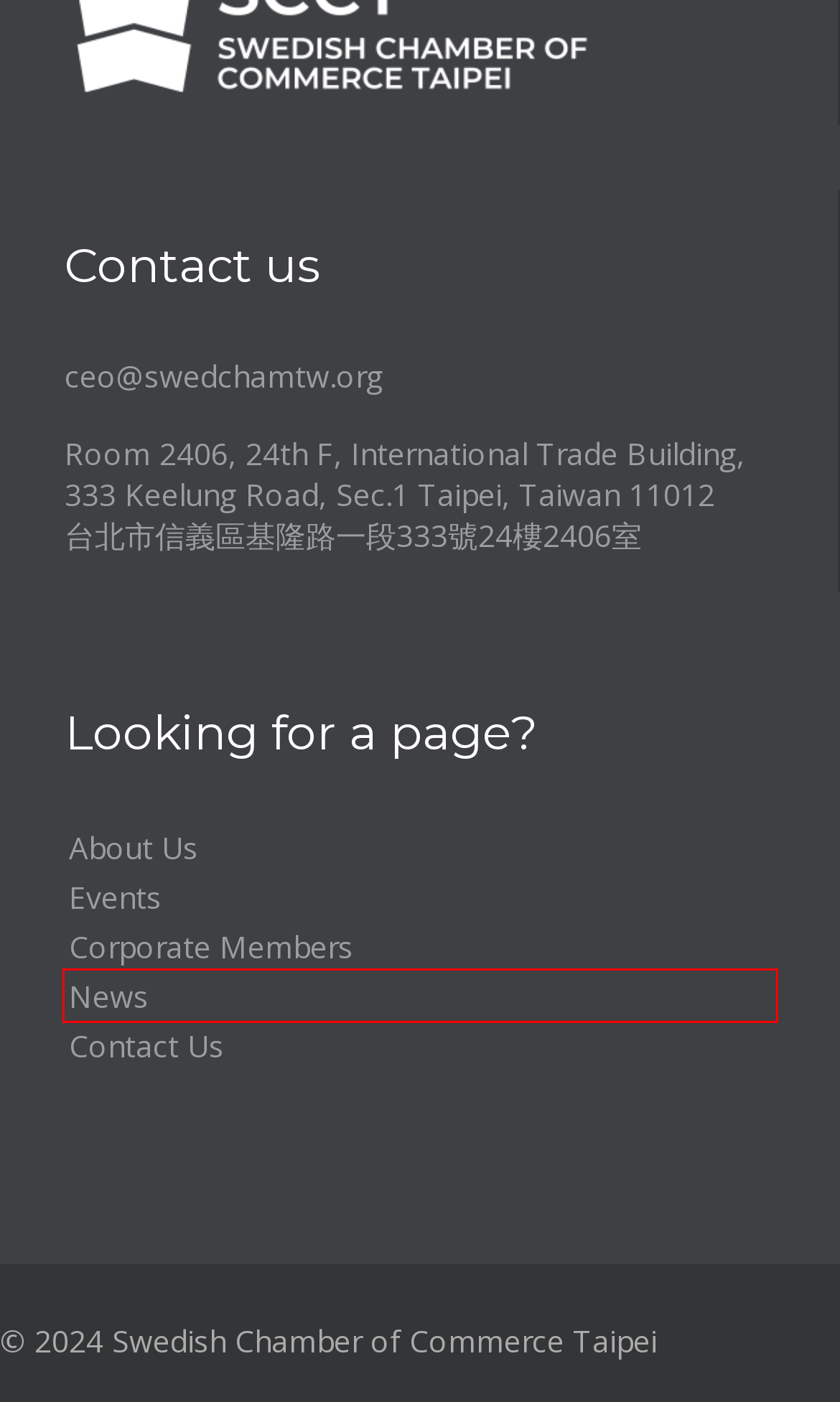Analyze the webpage screenshot with a red bounding box highlighting a UI element. Select the description that best matches the new webpage after clicking the highlighted element. Here are the options:
A. News » Swedish Chamber of Commerce Taipei
B. Links » Swedish Chamber of Commerce Taipei
C. Corporate Members » Swedish Chamber of Commerce Taipei
D. Contact Us » Swedish Chamber of Commerce Taipei
E. About Us » Swedish Chamber of Commerce Taipei
F. Welcome to 瑞典 / Sweden » Swedish Chamber of Commerce Taipei
G. Innovation Award » Swedish Chamber of Commerce Taipei
H. Young Professionals » Swedish Chamber of Commerce Taipei

A